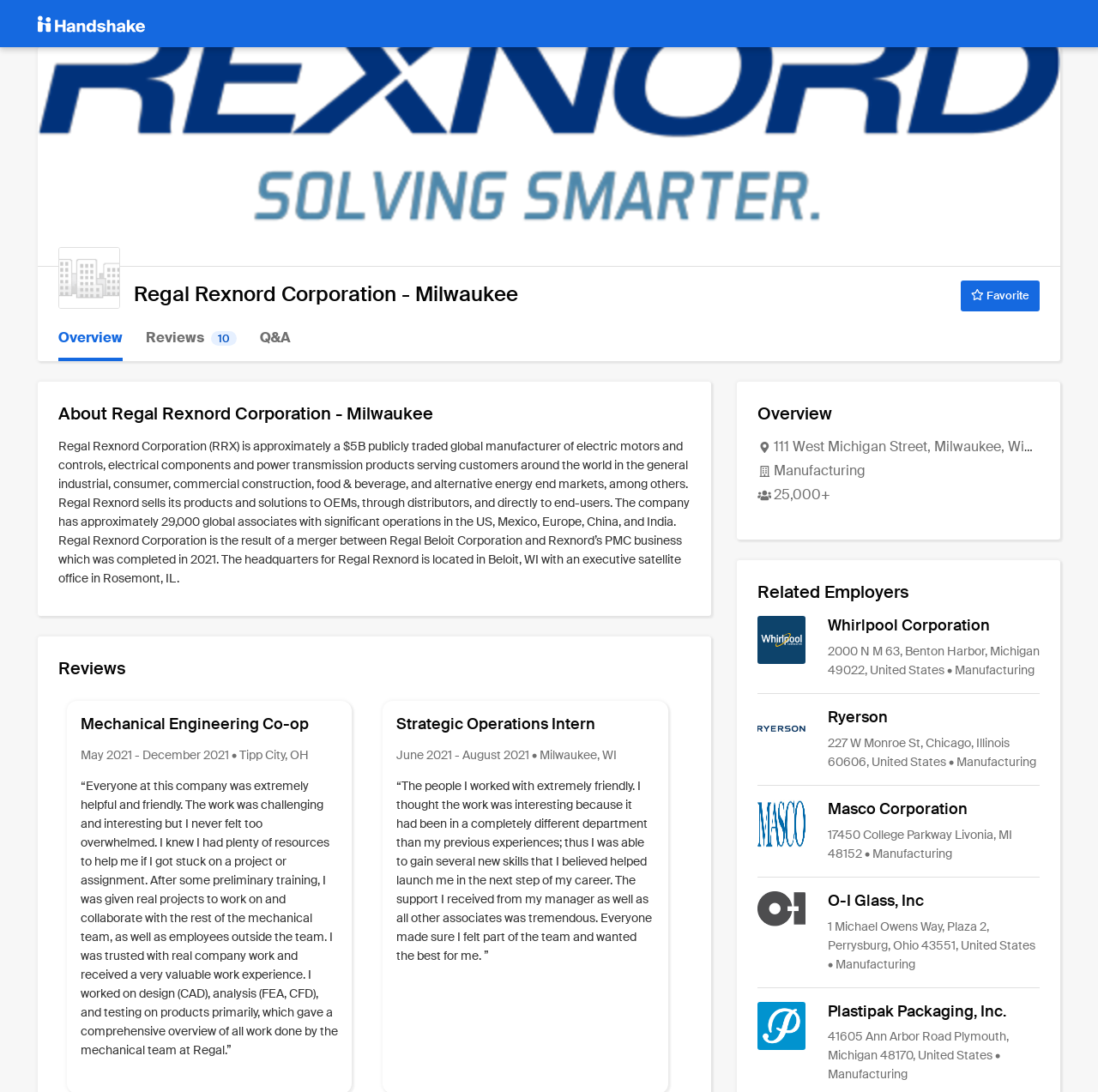Show me the bounding box coordinates of the clickable region to achieve the task as per the instruction: "Favorite Regal Rexnord Corporation - Milwaukee".

[0.875, 0.257, 0.947, 0.285]